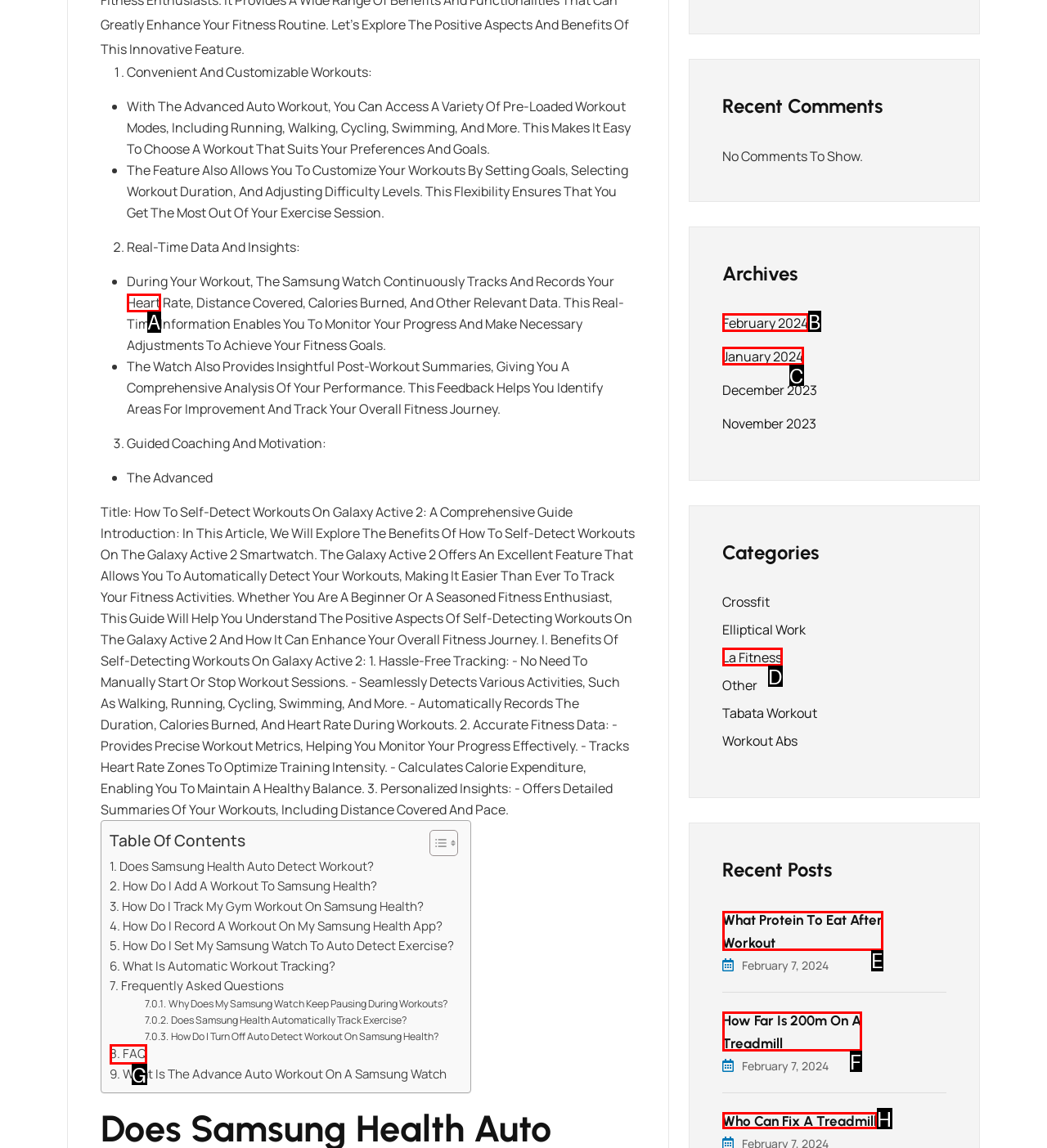Which lettered option should I select to achieve the task: View 'What Protein To Eat After Workout' according to the highlighted elements in the screenshot?

E